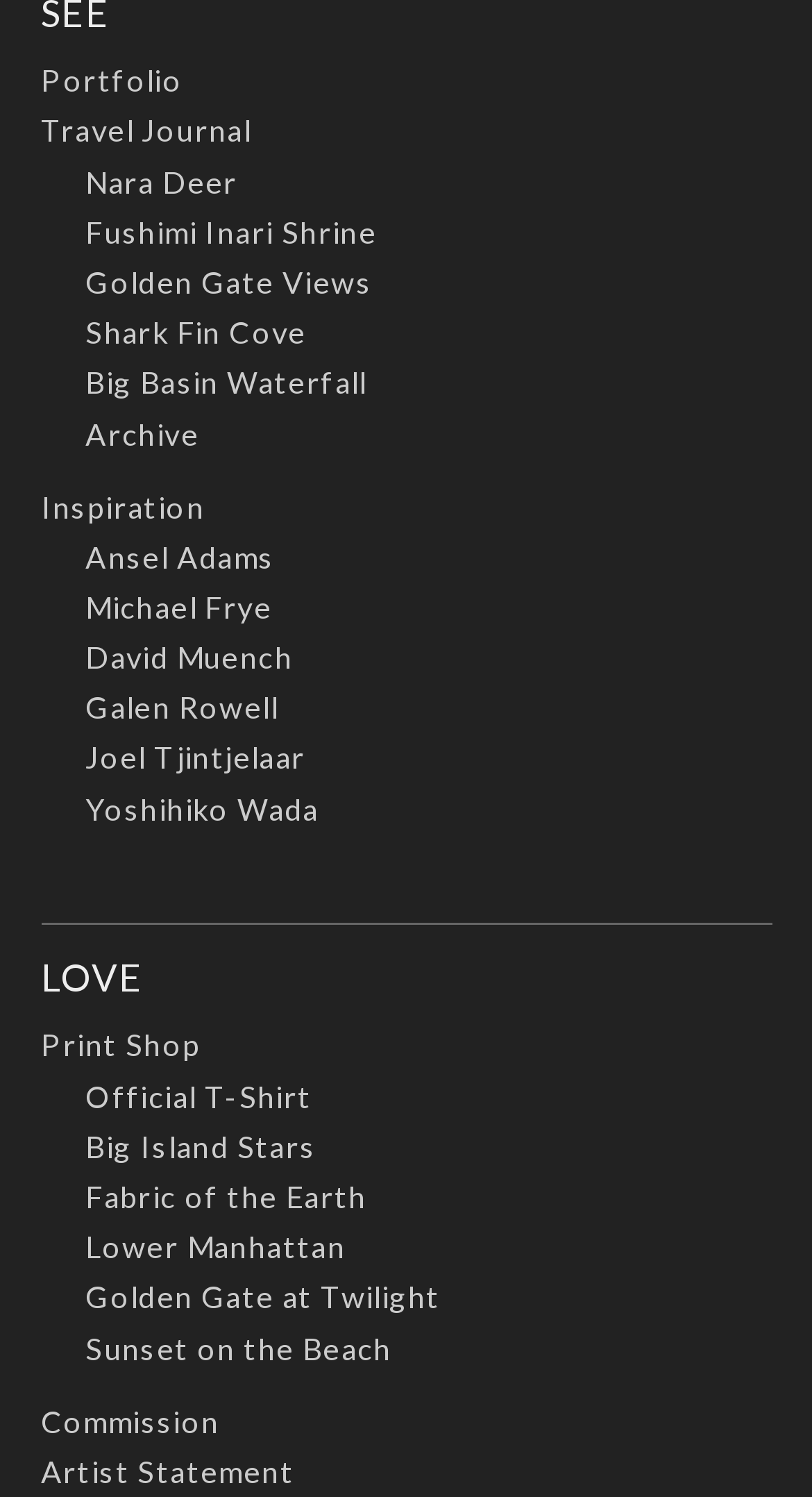What is the last link in the inspiration section?
Can you provide a detailed and comprehensive answer to the question?

I looked at the links under the 'Inspiration' section and found that the last link is 'Yoshihiko Wada', which is located at the bottom of the section.